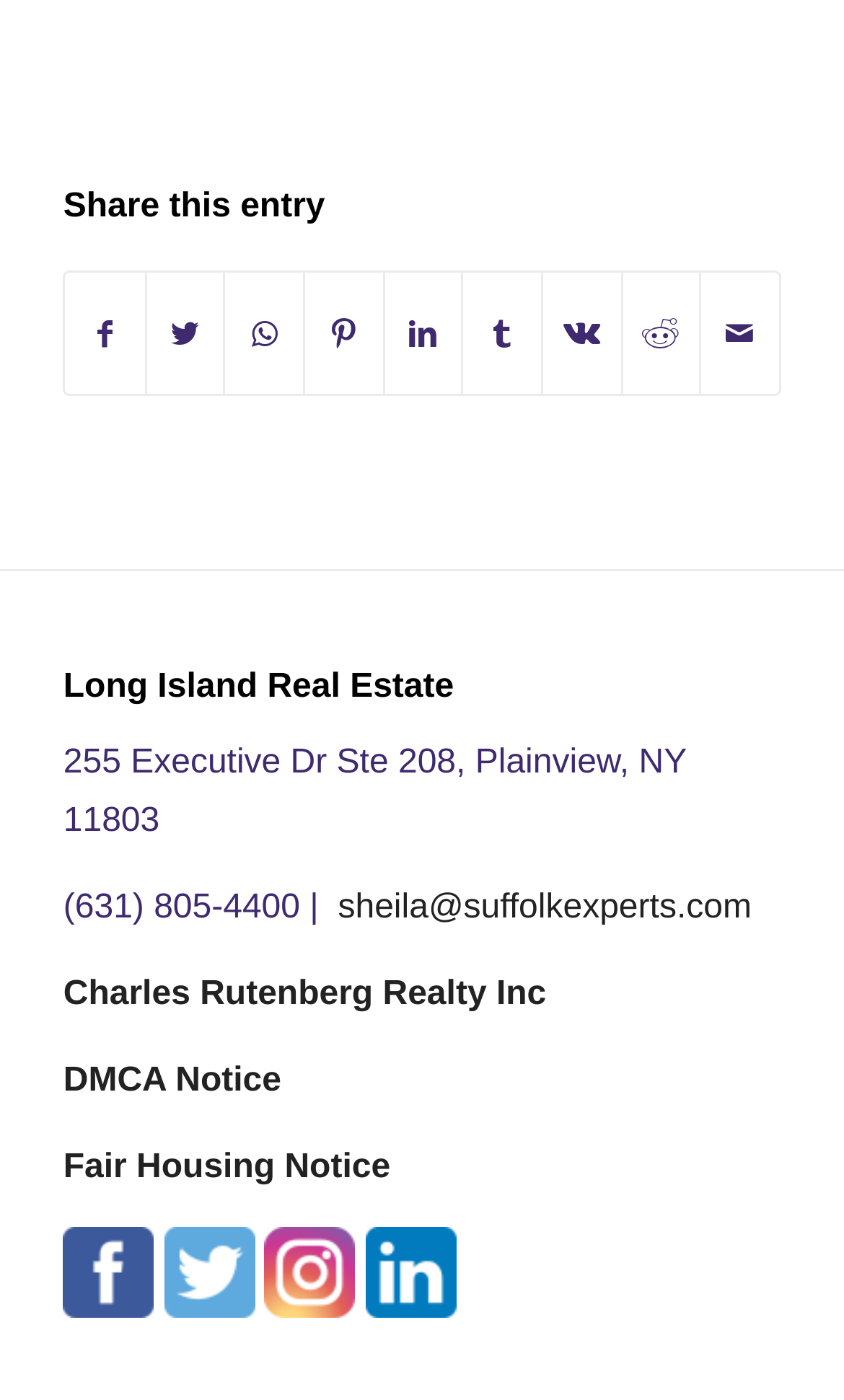What is the address of the real estate company?
Look at the image and provide a short answer using one word or a phrase.

255 Executive Dr Ste 208, Plainview, NY 11803